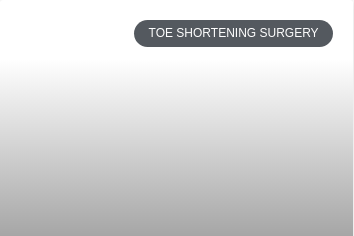Explain the details of the image you are viewing.

The image prominently features a button labeled "TOE SHORTENING SURGERY," setting a focal point on the subject of toe shortening procedures. This button likely serves as a navigation element, guiding users to more detailed information about the surgical process and its benefits. The overall design is minimalist, with a clean gradient background that enhances the button's visibility. The context of the image aligns with discussions surrounding toe shortening surgery, specifically highlighting its relevance in correcting long toes and improving foot health. This procedure is often considered for enhancing comfort and addressing aesthetic concerns, making the button a crucial link for individuals seeking more insights into the surgical options available to them.